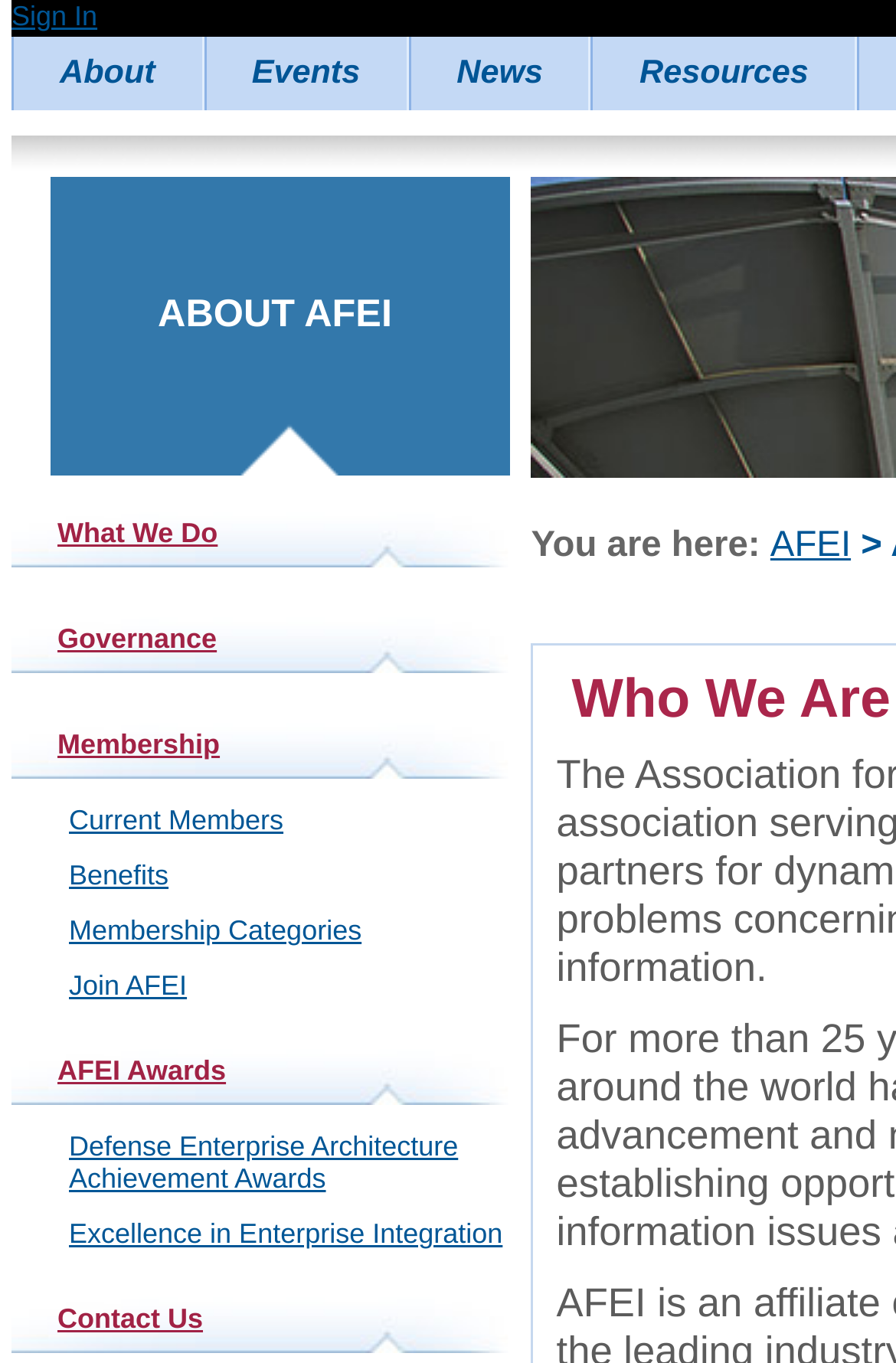What are the categories of AFEI membership?
Look at the image and answer with only one word or phrase.

Not specified